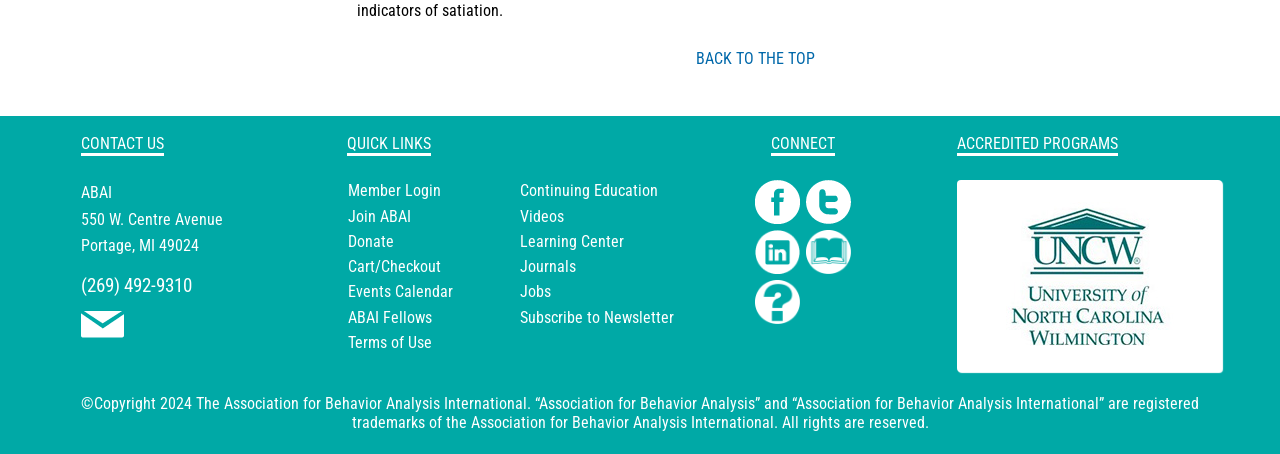Please locate the bounding box coordinates of the element that should be clicked to complete the given instruction: "Visit the homepage of Laszlo Papp".

None